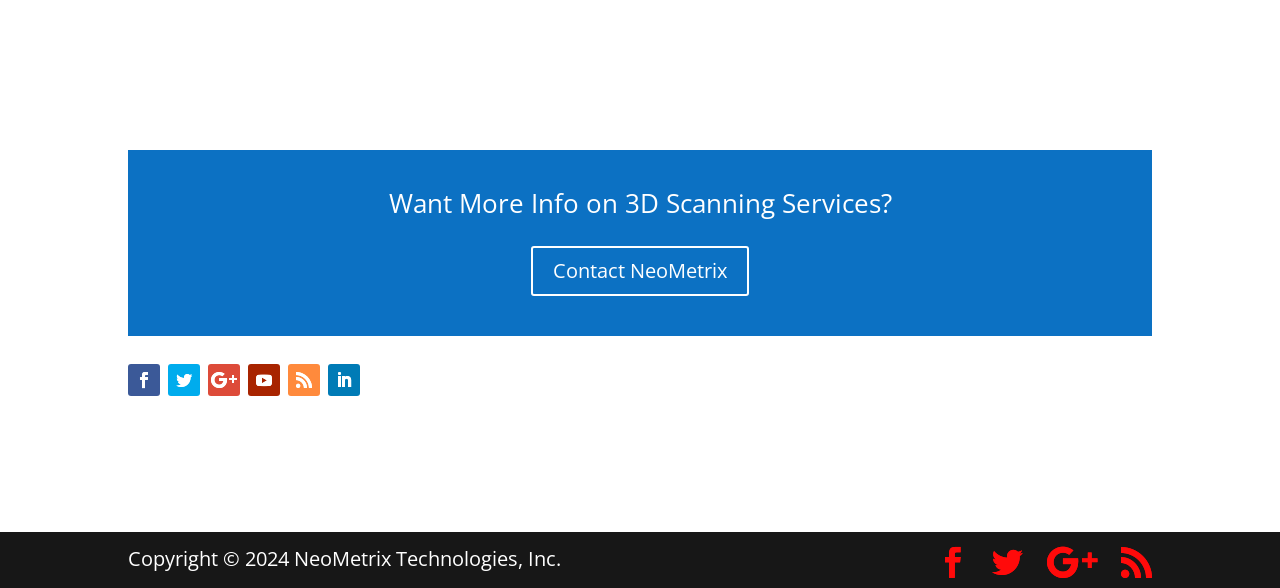Pinpoint the bounding box coordinates of the area that must be clicked to complete this instruction: "Click on the first social media icon".

[0.1, 0.619, 0.125, 0.674]